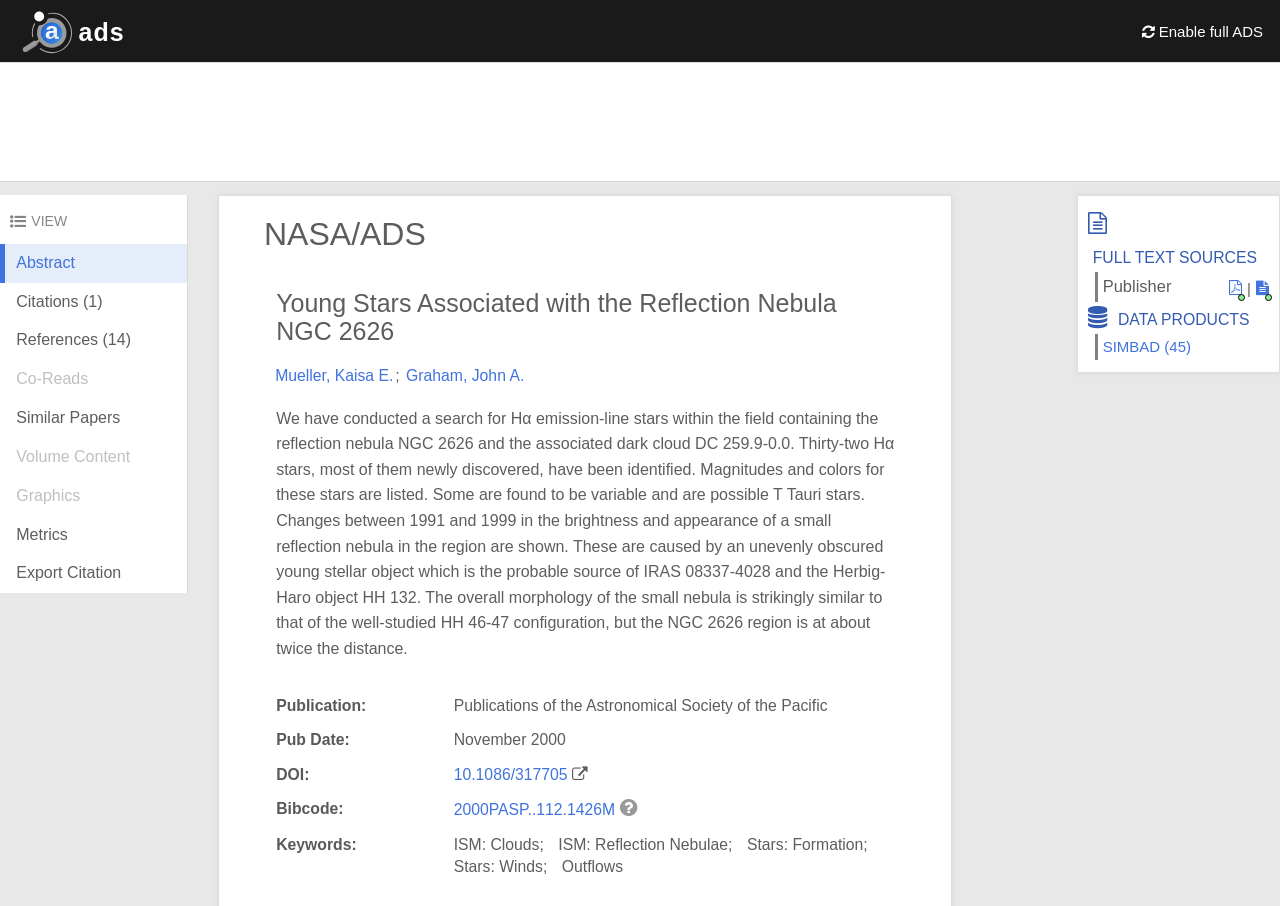Offer a comprehensive description of the webpage’s content and structure.

The webpage is about a research paper titled "Young Stars Associated with the Reflection Nebula NGC 2626" from NASA/ADS. At the top, there is a navigation section with links to the home page, an ADS icon, and an option to enable full ADS. Below this section, there are several links to different parts of the paper, including the abstract, citations, references, and similar papers.

The main content of the paper is divided into sections. The first section displays the title of the paper, followed by the authors' names, Mueller and Graham. The abstract section provides a summary of the research, which involves a search for Hα emission-line stars within the field containing the reflection nebula NGC 2626 and the associated dark cloud DC 259.9-0.0. The abstract also mentions the discovery of 32 Hα stars, some of which are variable and possible T Tauri stars.

Below the abstract, there is a section with publication details, including the publication name, publication date, DOI, and bibcode. This section also lists keywords related to the research, such as ISM clouds, reflection nebulae, star formation, and outflows.

On the right side of the page, there are additional sections, including "FULL TEXT SOURCES", "Publisher", and "DATA PRODUCTS". These sections provide links to related resources, such as SIMBAD, and data products associated with the research paper.